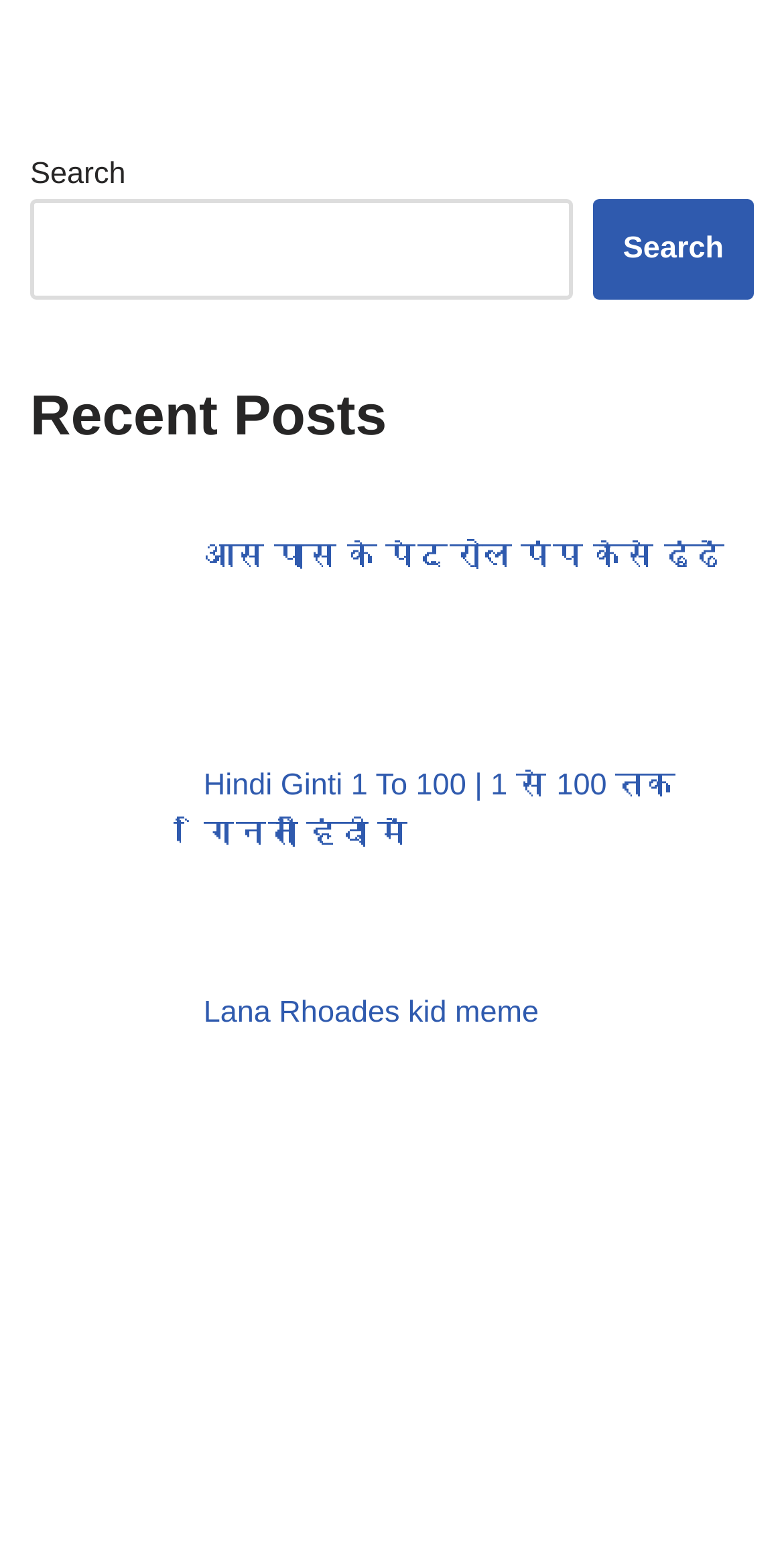Respond with a single word or phrase to the following question: How many posts are displayed on the webpage?

3